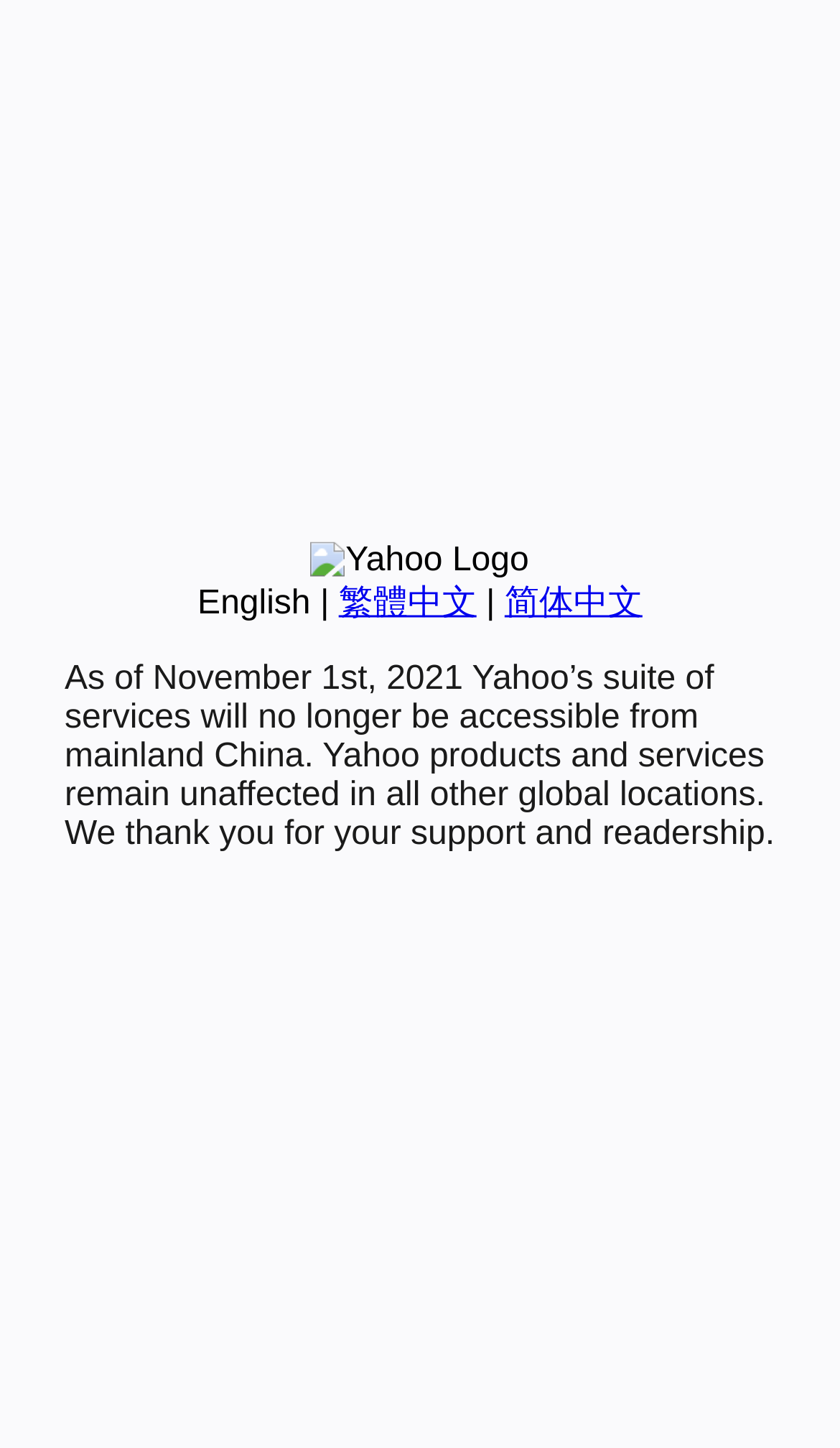Find the UI element described as: "简体中文" and predict its bounding box coordinates. Ensure the coordinates are four float numbers between 0 and 1, [left, top, right, bottom].

[0.601, 0.404, 0.765, 0.429]